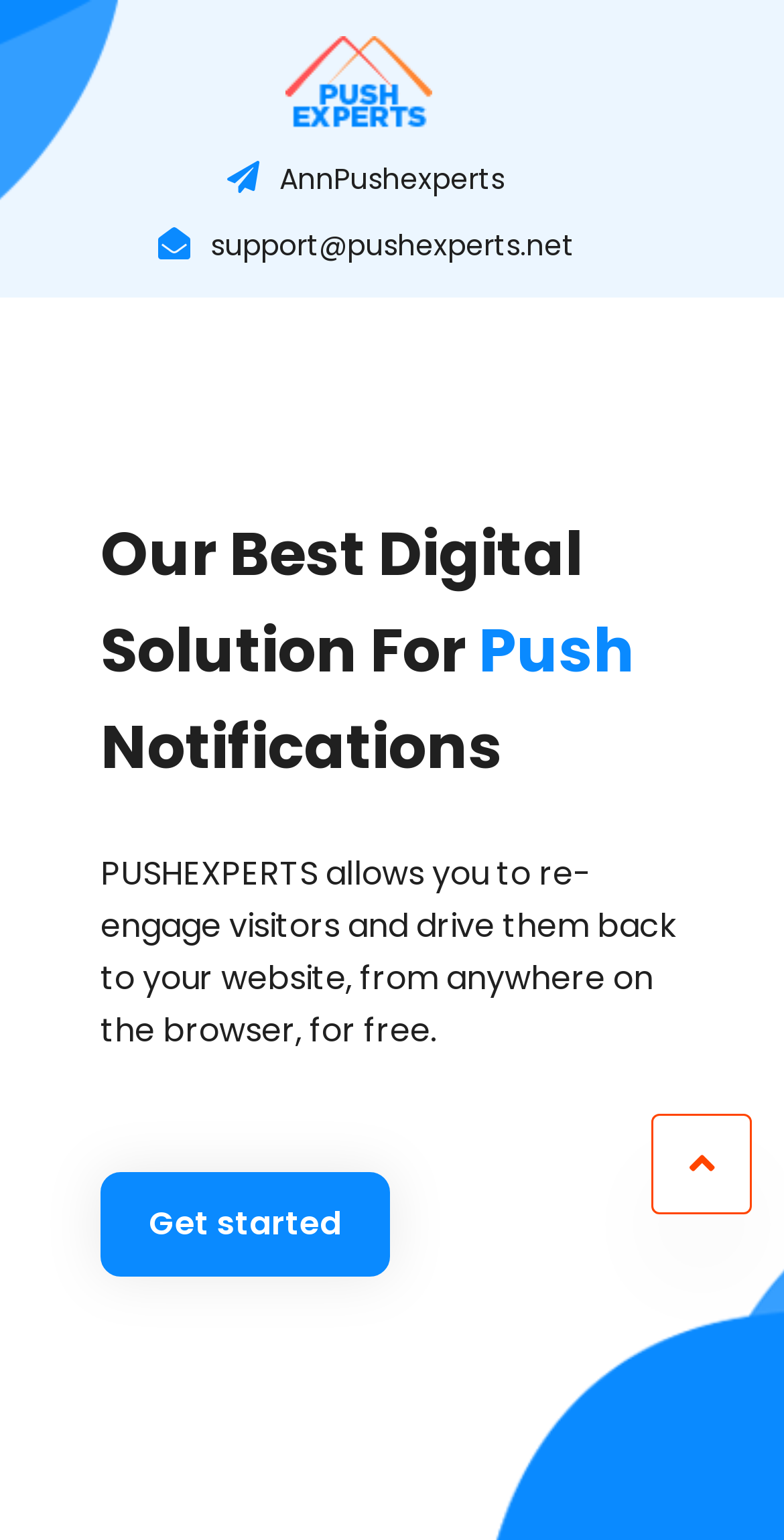Determine the heading of the webpage and extract its text content.

Our Best Digital Solution For Push Notifications